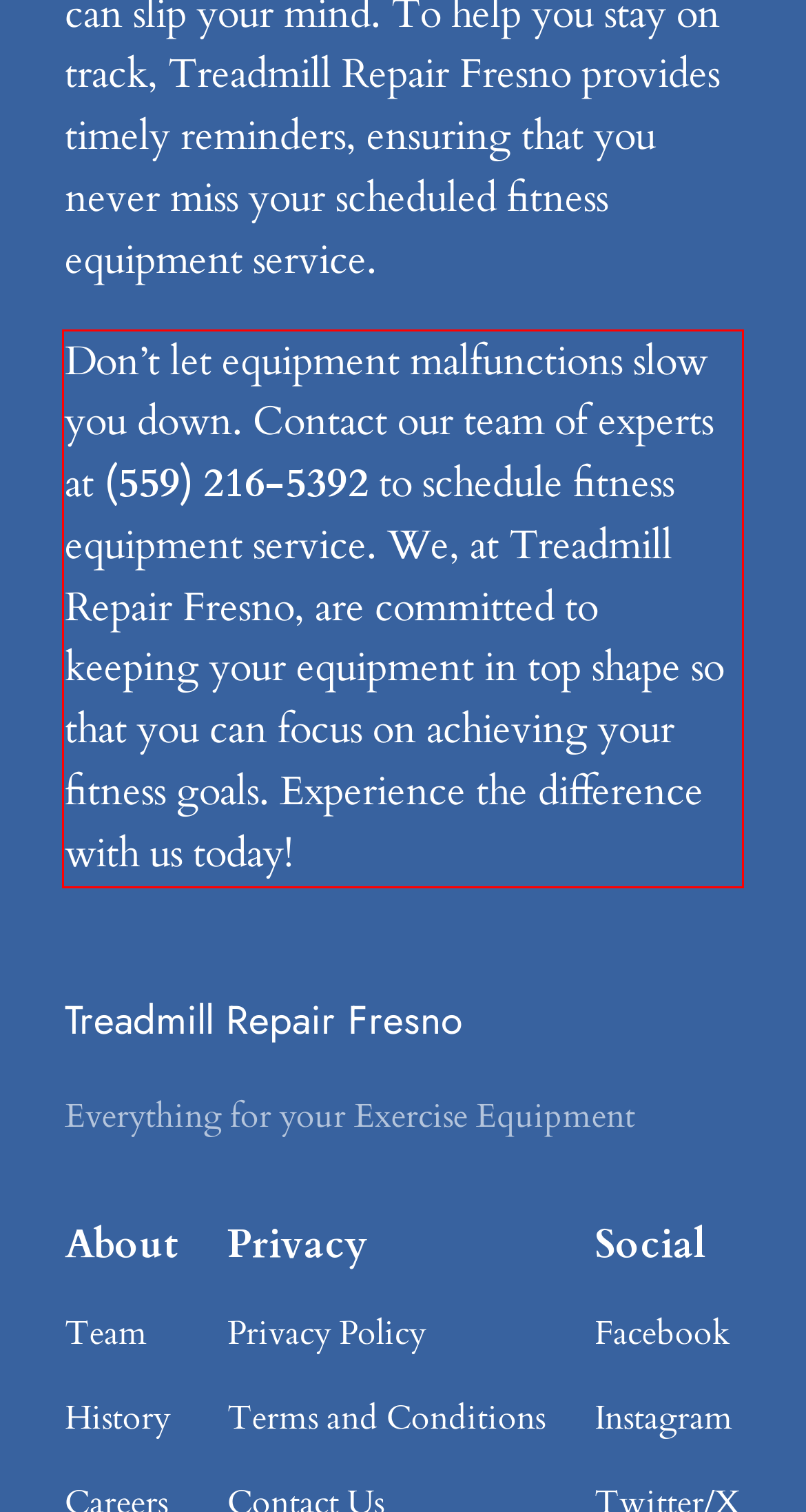You are provided with a screenshot of a webpage that includes a red bounding box. Extract and generate the text content found within the red bounding box.

Don’t let equipment malfunctions slow you down. Contact our team of experts at (559) 216-5392 to schedule fitness equipment service. We, at Treadmill Repair Fresno, are committed to keeping your equipment in top shape so that you can focus on achieving your fitness goals. Experience the difference with us today!